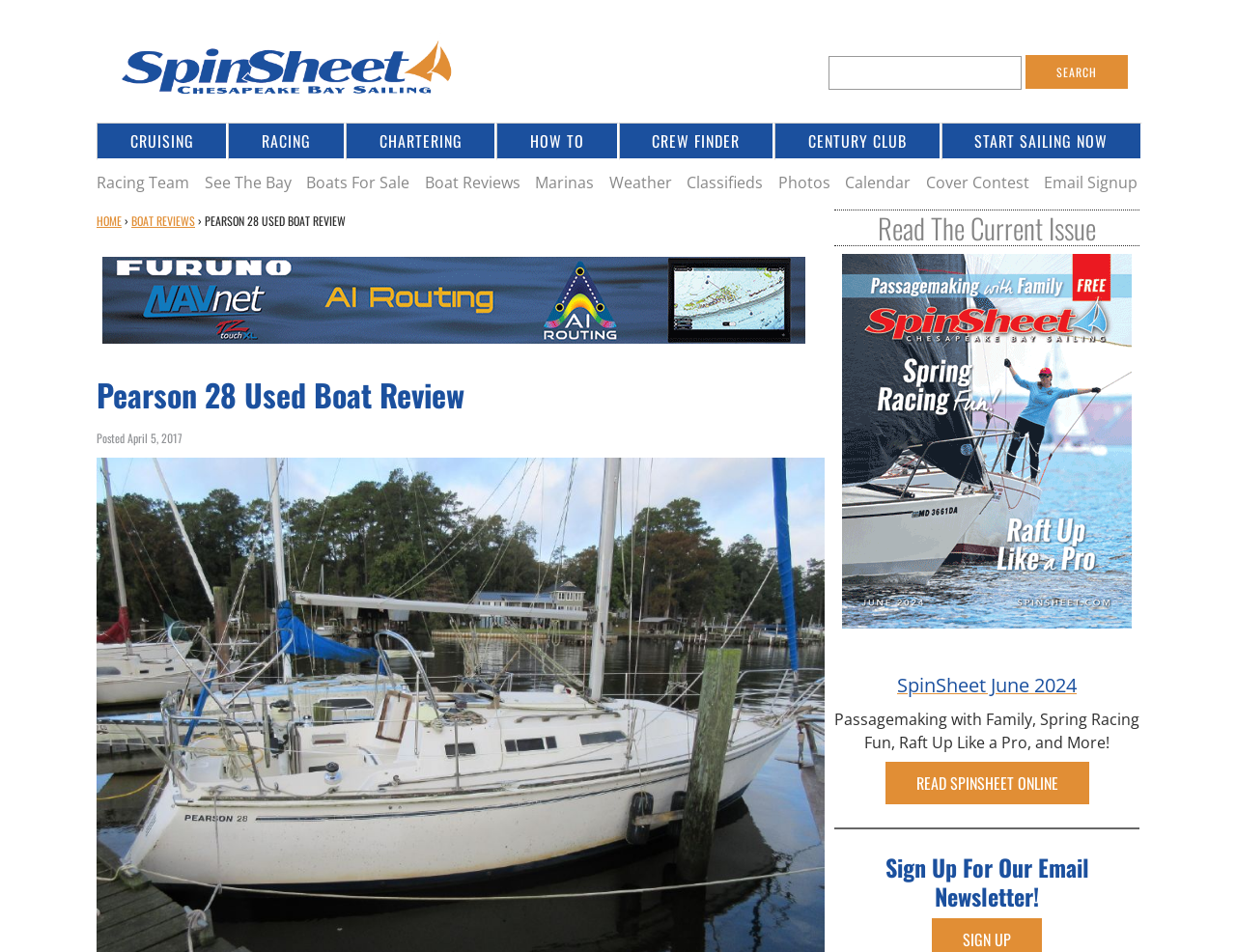Please mark the clickable region by giving the bounding box coordinates needed to complete this instruction: "View Pearson 28 used boat review".

[0.078, 0.223, 0.158, 0.24]